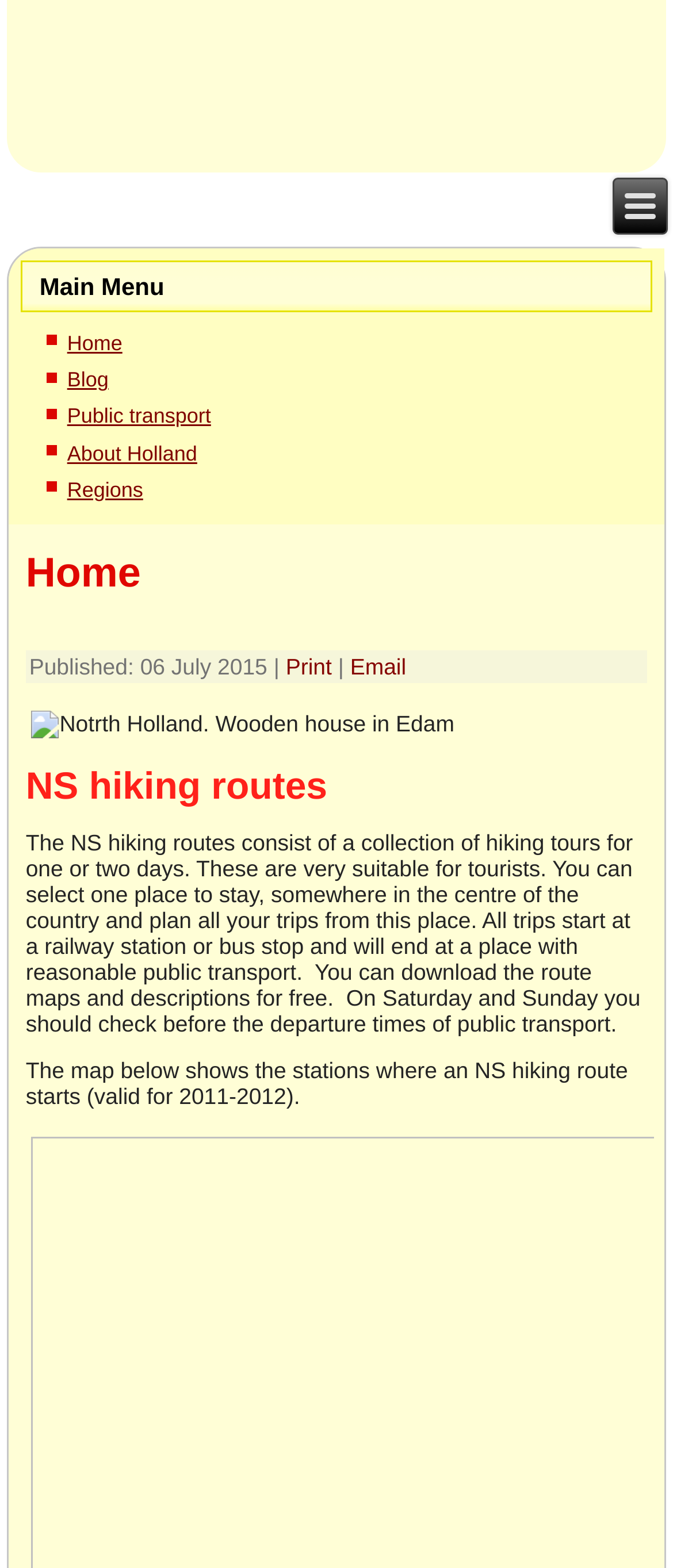What is the date of the published article? Please answer the question using a single word or phrase based on the image.

06 July 2015